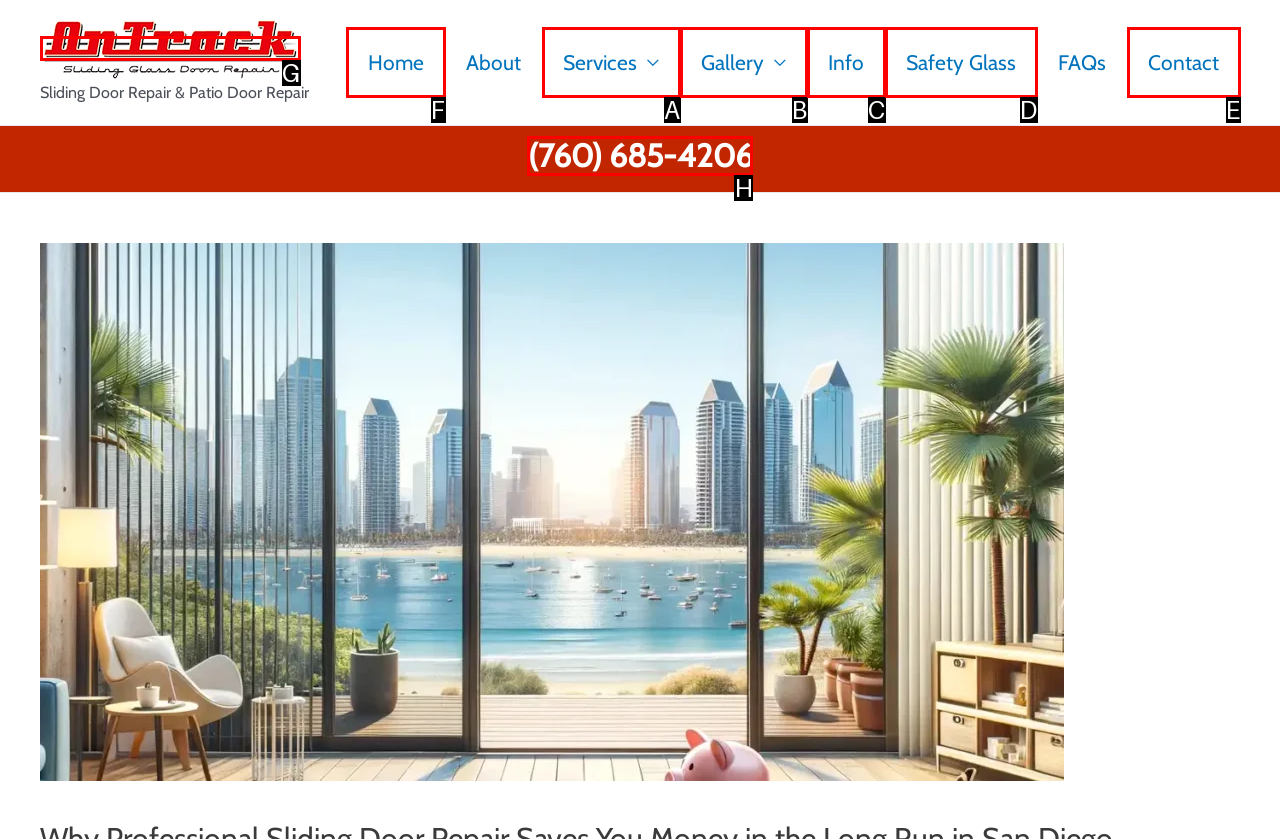Which letter corresponds to the correct option to complete the task: Navigate to the home page?
Answer with the letter of the chosen UI element.

F